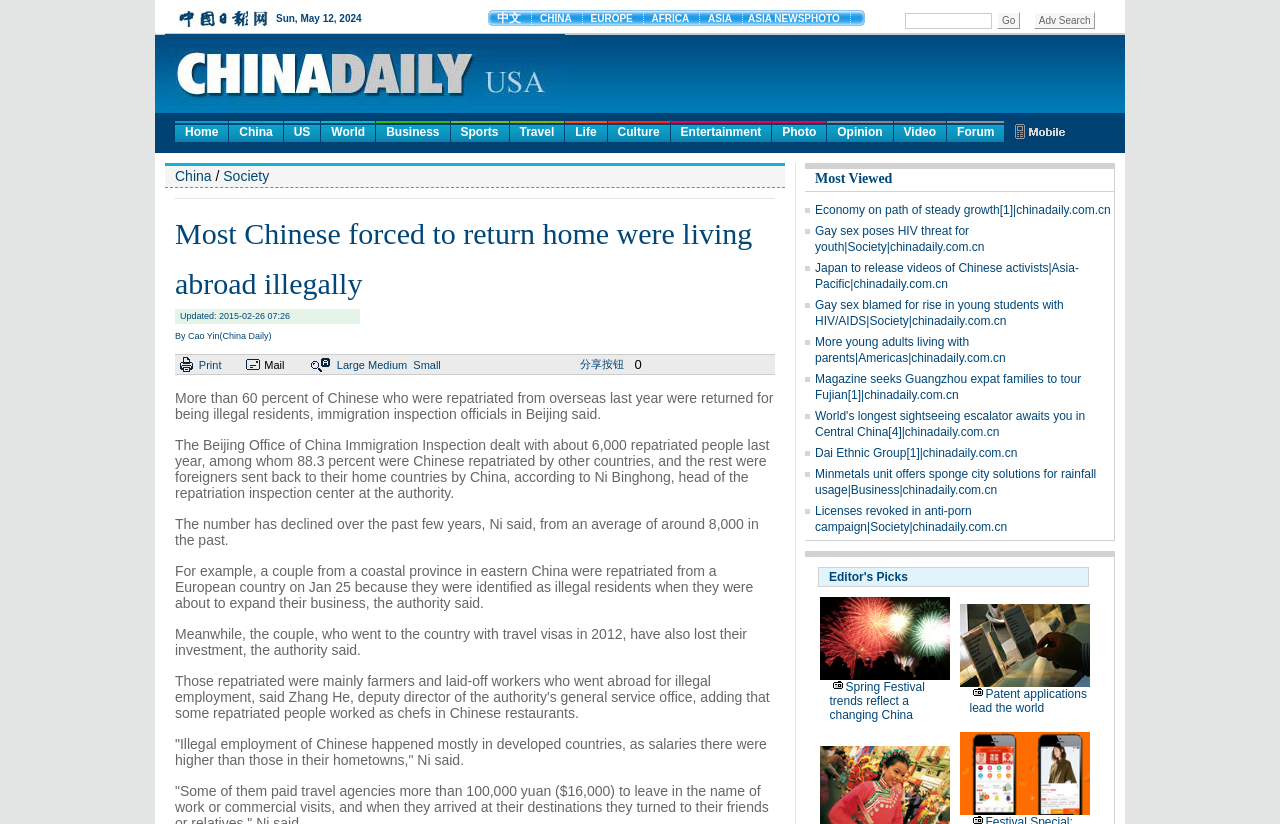Identify the bounding box of the HTML element described as: "aria-label="LinkedIn" title="LinkedIn"".

None